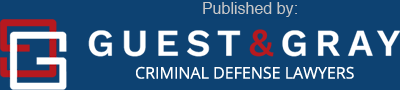What type of services does the law firm provide?
Answer the question with just one word or phrase using the image.

Criminal defense services